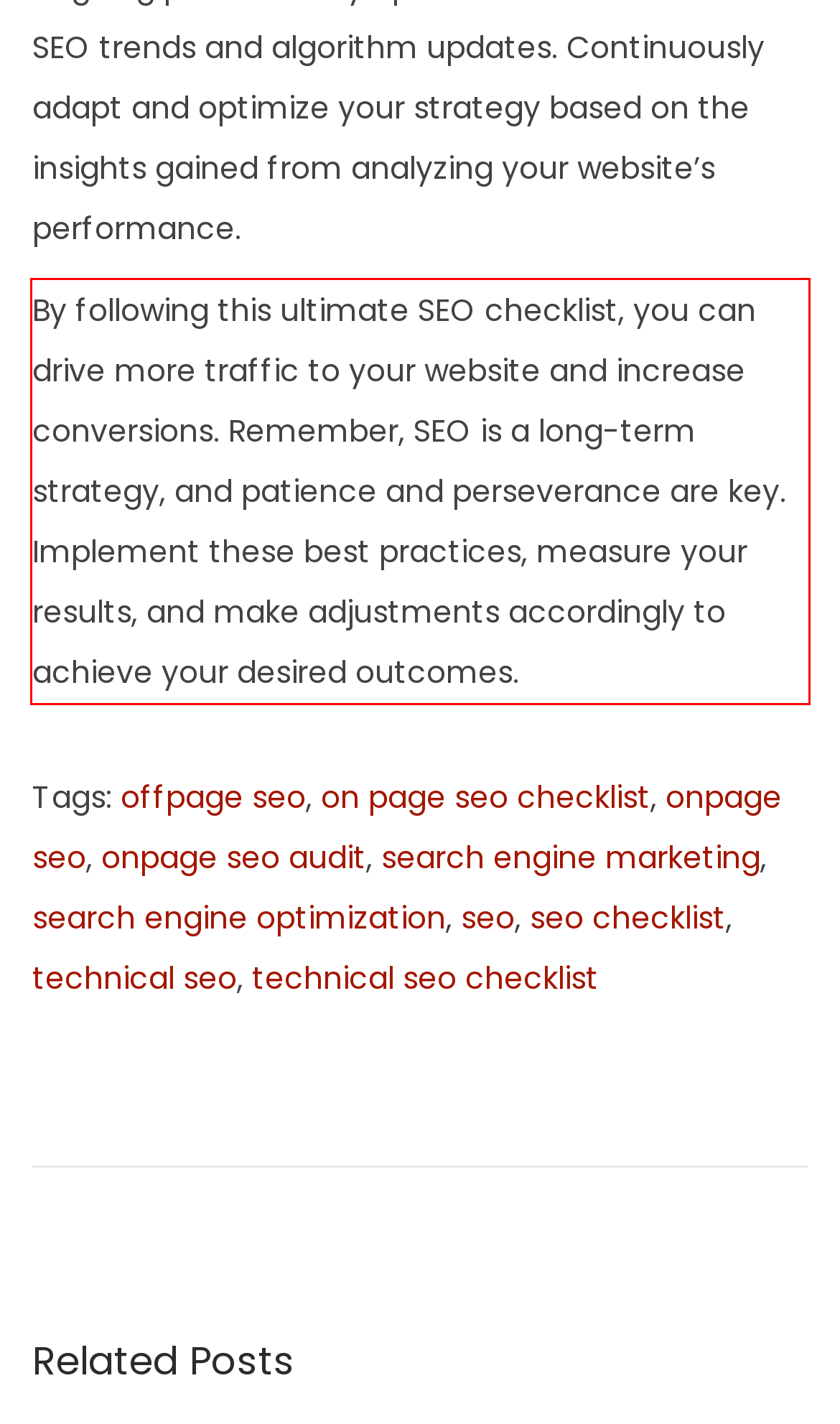There is a UI element on the webpage screenshot marked by a red bounding box. Extract and generate the text content from within this red box.

By following this ultimate SEO checklist, you can drive more traffic to your website and increase conversions. Remember, SEO is a long-term strategy, and patience and perseverance are key. Implement these best practices, measure your results, and make adjustments accordingly to achieve your desired outcomes.